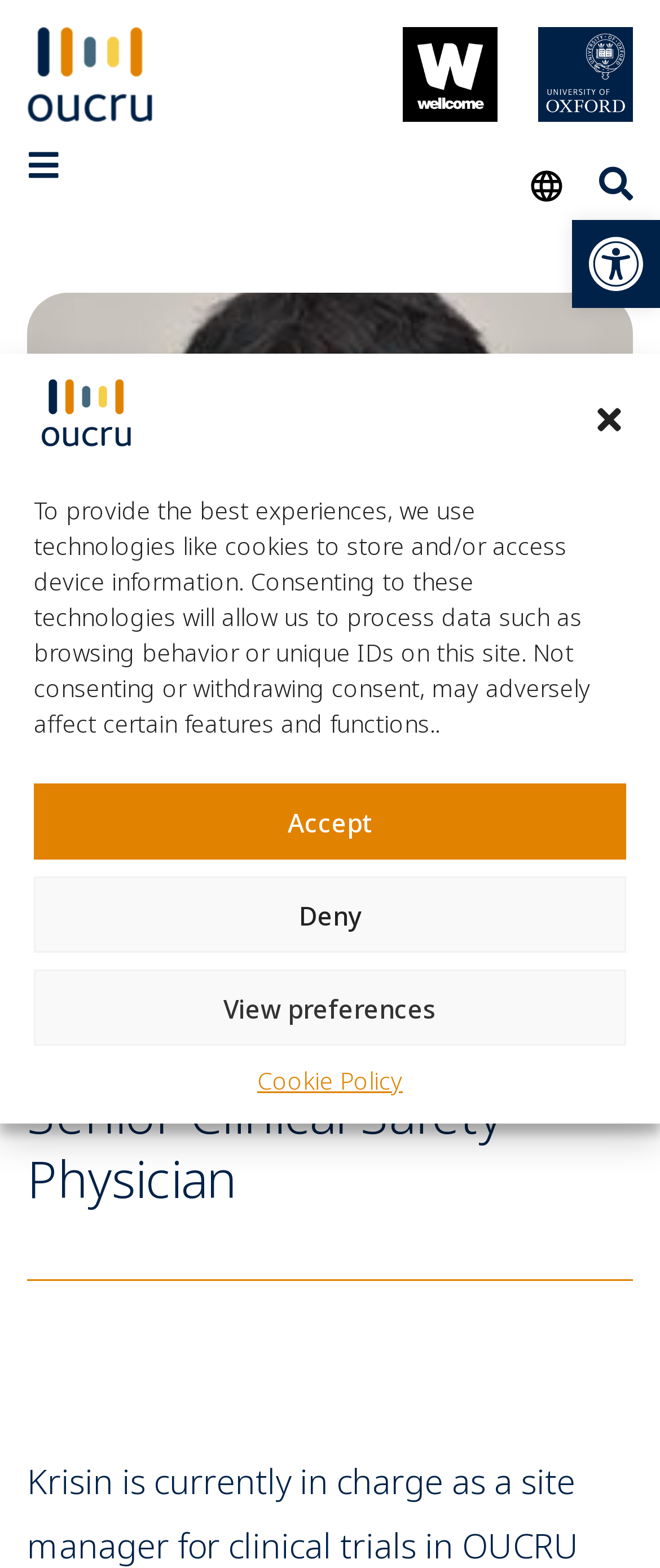Generate the text content of the main heading of the webpage.

dr. Krisin Chand